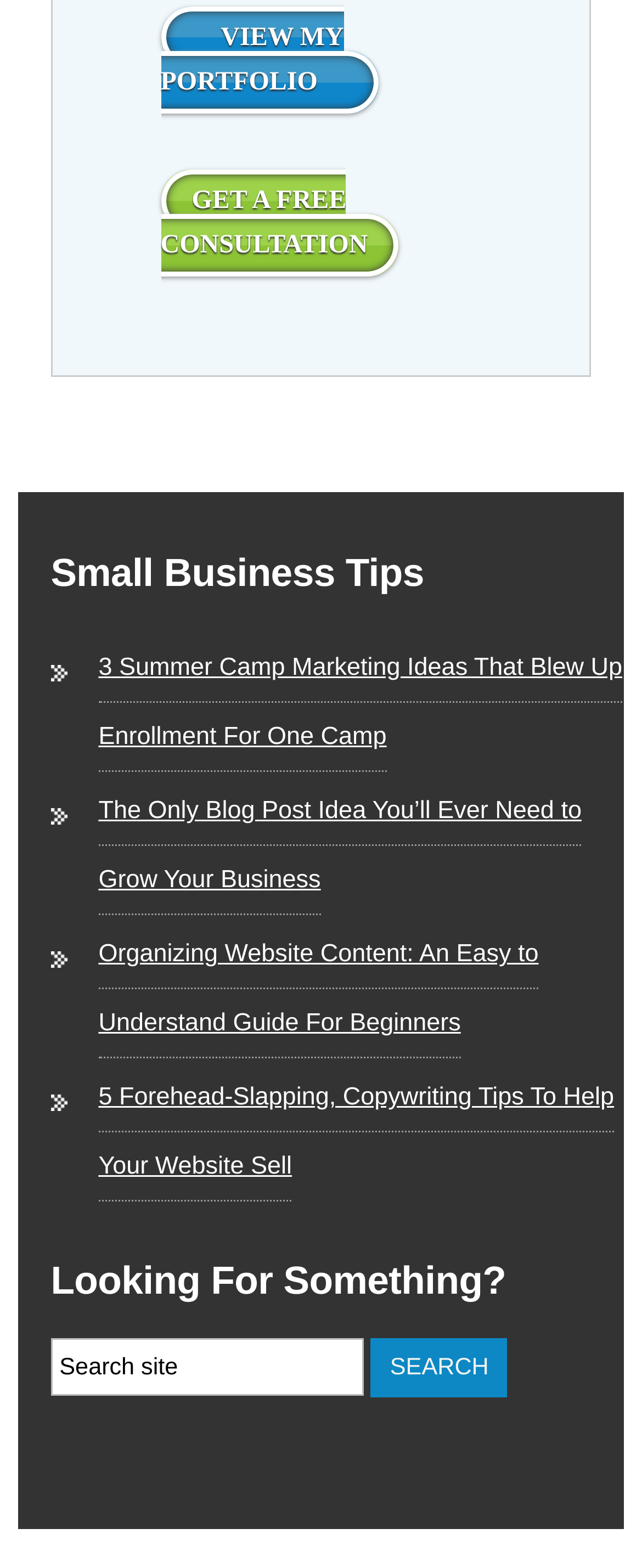Determine the bounding box coordinates of the area to click in order to meet this instruction: "Get a free consultation".

[0.25, 0.108, 0.622, 0.176]